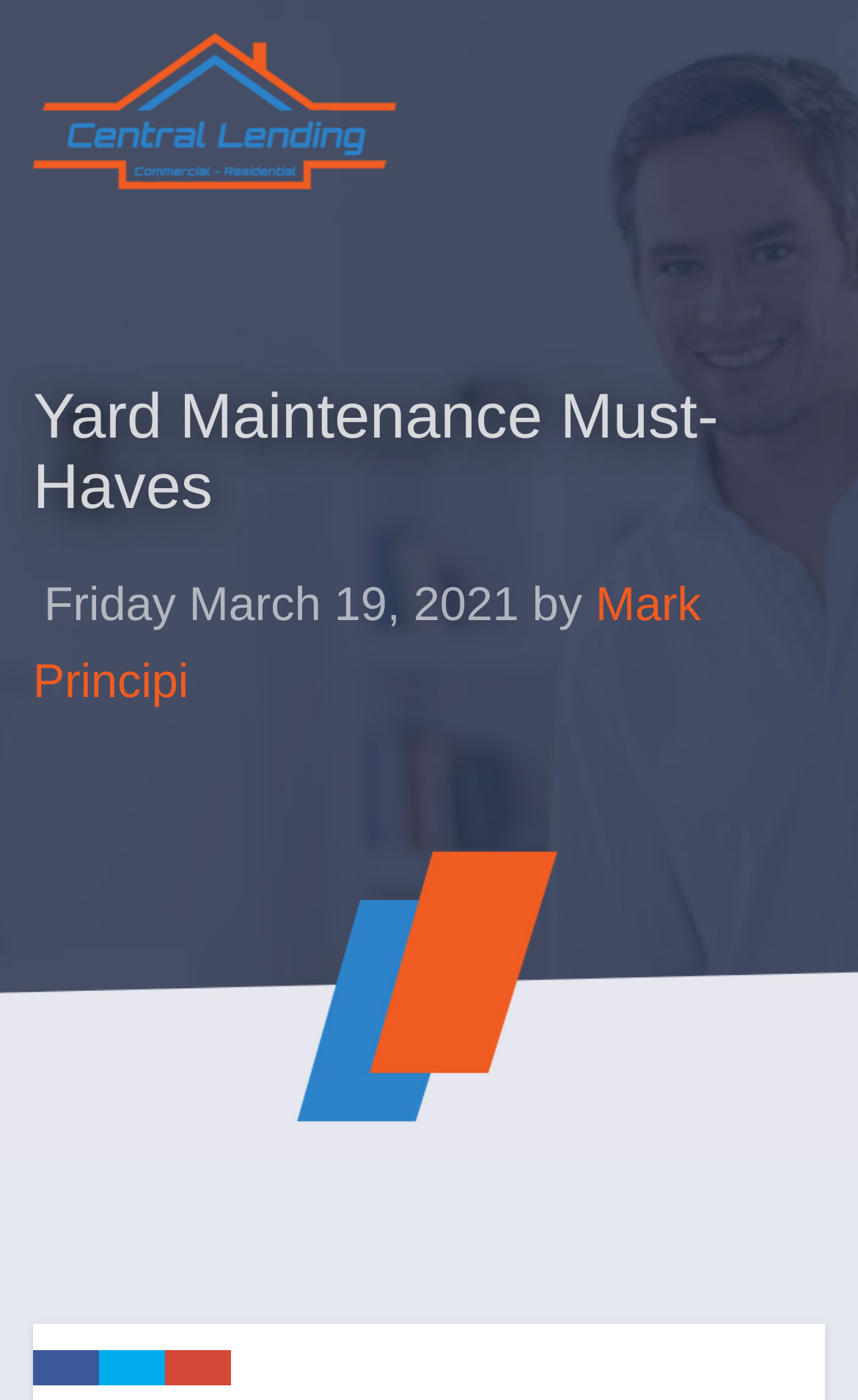Respond with a single word or phrase to the following question:
What is the text on the submit button?

SUBMIT INQUIRY